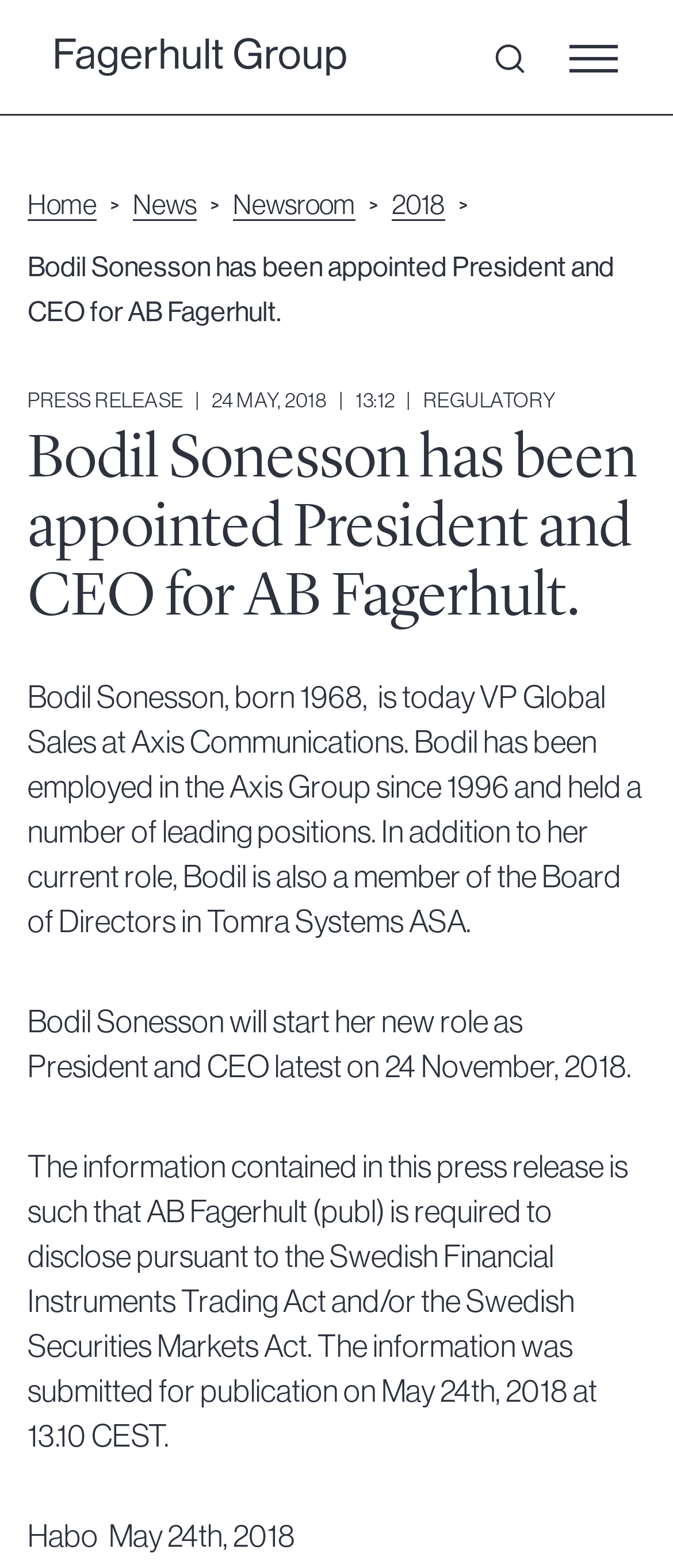Return the bounding box coordinates of the UI element that corresponds to this description: "2018". The coordinates must be given as four float numbers in the range of 0 and 1, [left, top, right, bottom].

[0.582, 0.122, 0.662, 0.141]